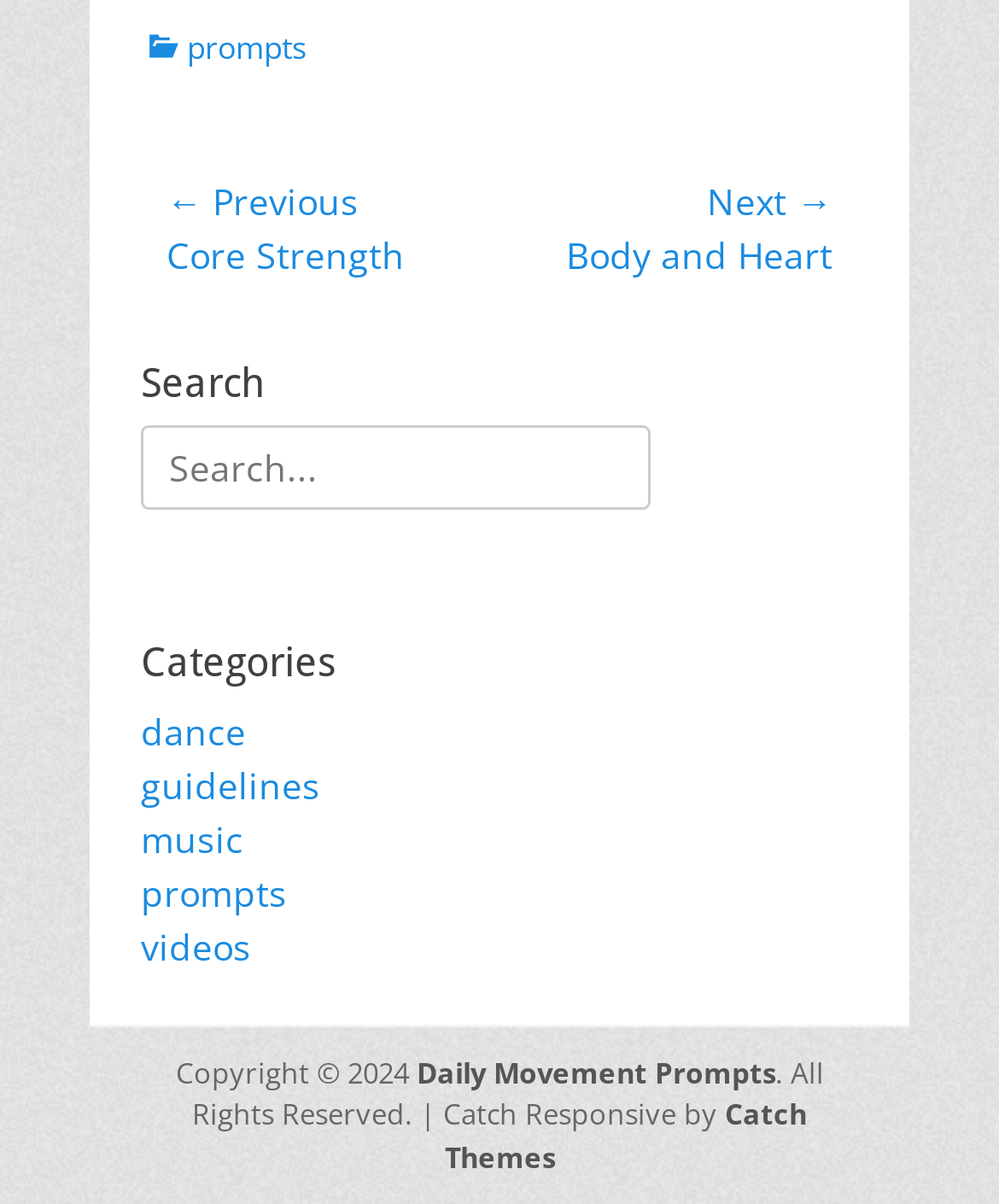Show the bounding box coordinates of the element that should be clicked to complete the task: "Check copyright information".

[0.176, 0.874, 0.417, 0.906]